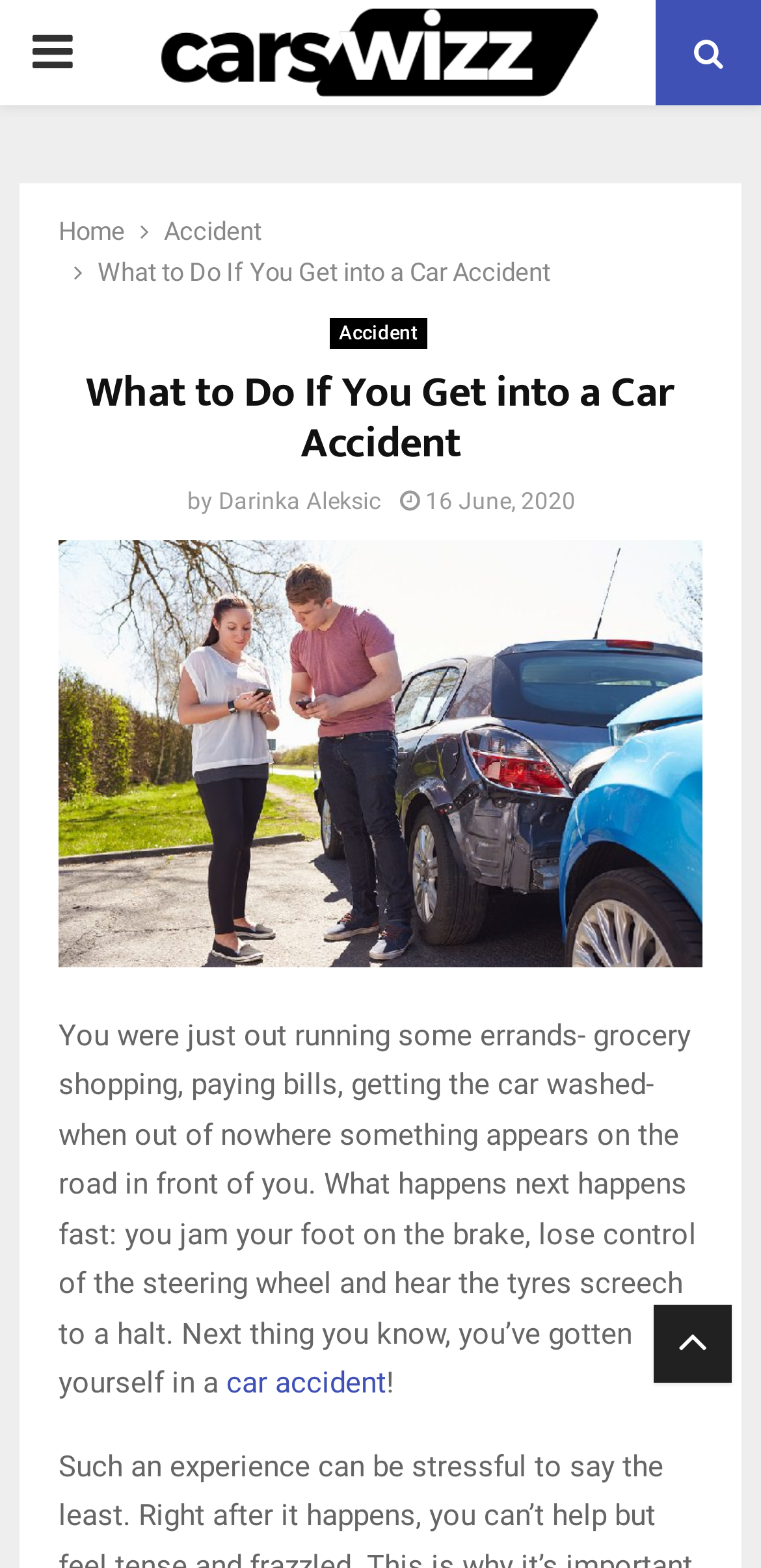Please find the bounding box coordinates of the element that you should click to achieve the following instruction: "Click the link to read more about car accident". The coordinates should be presented as four float numbers between 0 and 1: [left, top, right, bottom].

[0.297, 0.871, 0.508, 0.894]